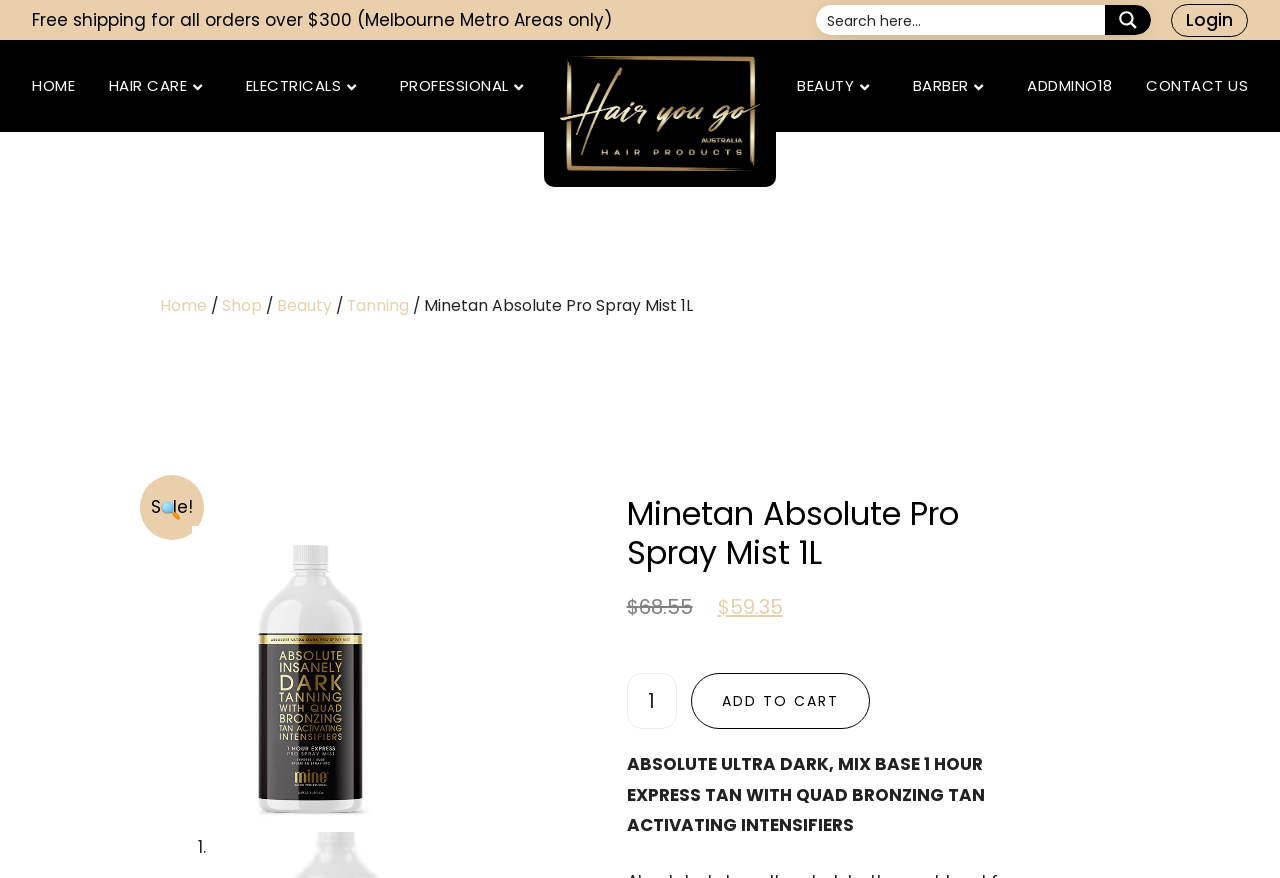Locate the bounding box coordinates of the UI element described by: "Add to cart". Provide the coordinates as four float numbers between 0 and 1, formatted as [left, top, right, bottom].

[0.54, 0.766, 0.679, 0.831]